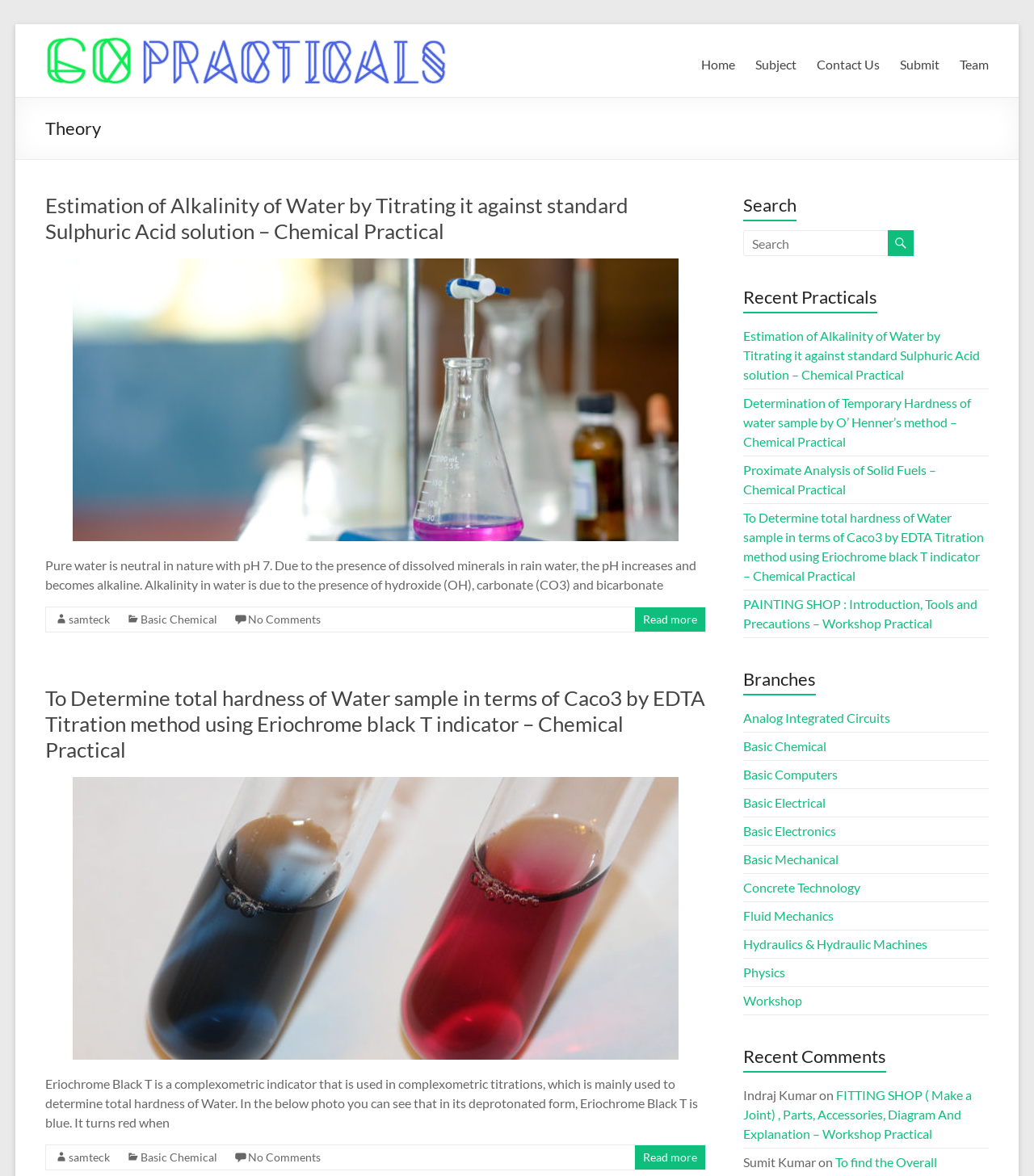Describe every aspect of the webpage comprehensively.

The webpage is titled "Theory – Go Practicals" and has a logo at the top left corner. Below the logo, there is a heading "Theory" and a brief description that reads "Now always complete your College Practical File on time and get the best grades." 

The main content of the webpage is divided into two sections. The left section contains a list of links to different practicals, including "Estimation of Alkalinity of Water by Titrating it against standard Sulphuric Acid solution – Chemical Practical" and "To Determine total hardness of Water sample in terms of Caco3 by EDTA Titration method using Eriochrome black T indicator – Chemical Practical". Each link is accompanied by a brief description and an image related to the practical.

The right section is further divided into three subsections. The top subsection is a search bar with a heading "Search" and a button to submit the search query. The middle subsection is titled "Recent Practicals" and lists several links to recent practicals, including "Estimation of Alkalinity of Water by Titrating it against standard Sulphuric Acid solution – Chemical Practical" and "PAINTING SHOP : Introduction, Tools and Precautions – Workshop Practical". The bottom subsection is titled "Branches" and lists links to different branches, including "Analog Integrated Circuits", "Basic Chemical", and "Workshop". 

At the very bottom of the right section, there is a subsection titled "Recent Comments" that lists comments from users, including "Indraj Kumar" and "Sumit Kumar", along with the title of the practical they commented on.